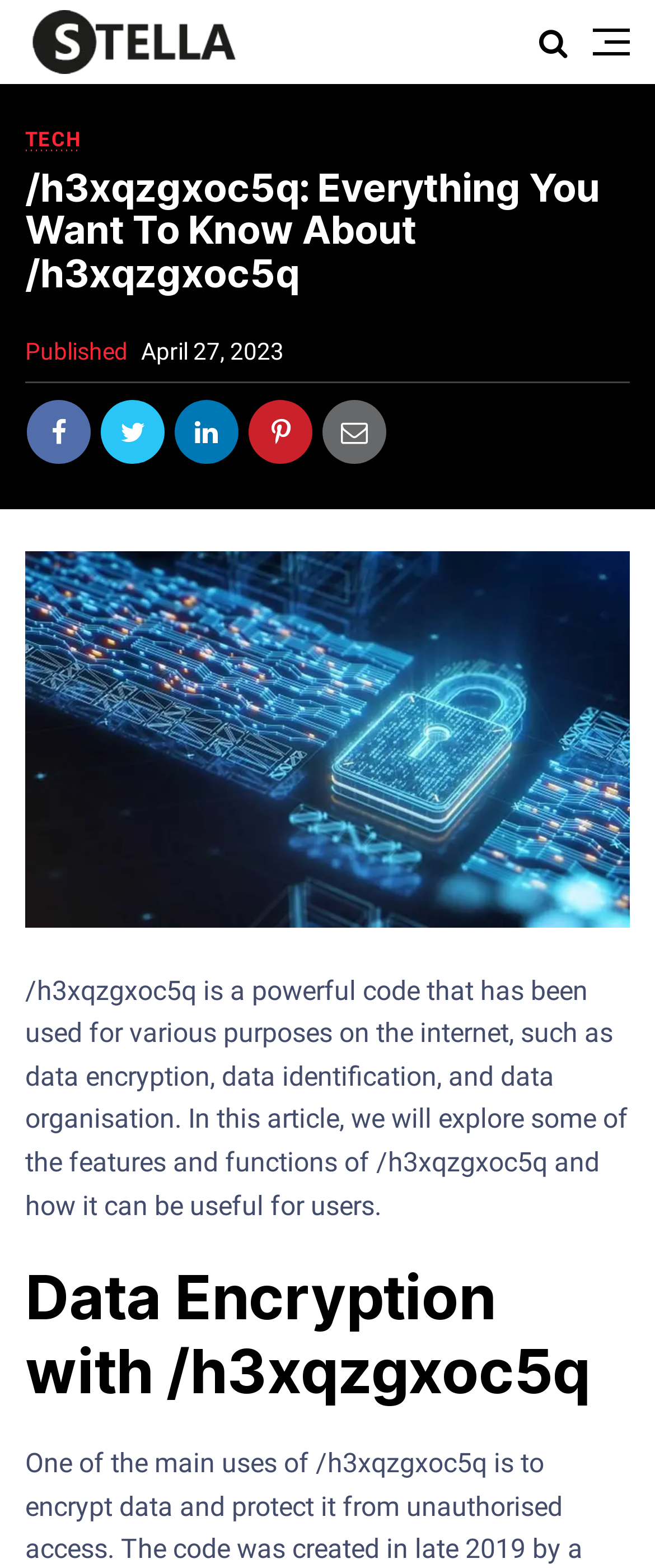Provide a short answer to the following question with just one word or phrase: What is the title of the first section?

Data Encryption with h3xqzgxoc5q